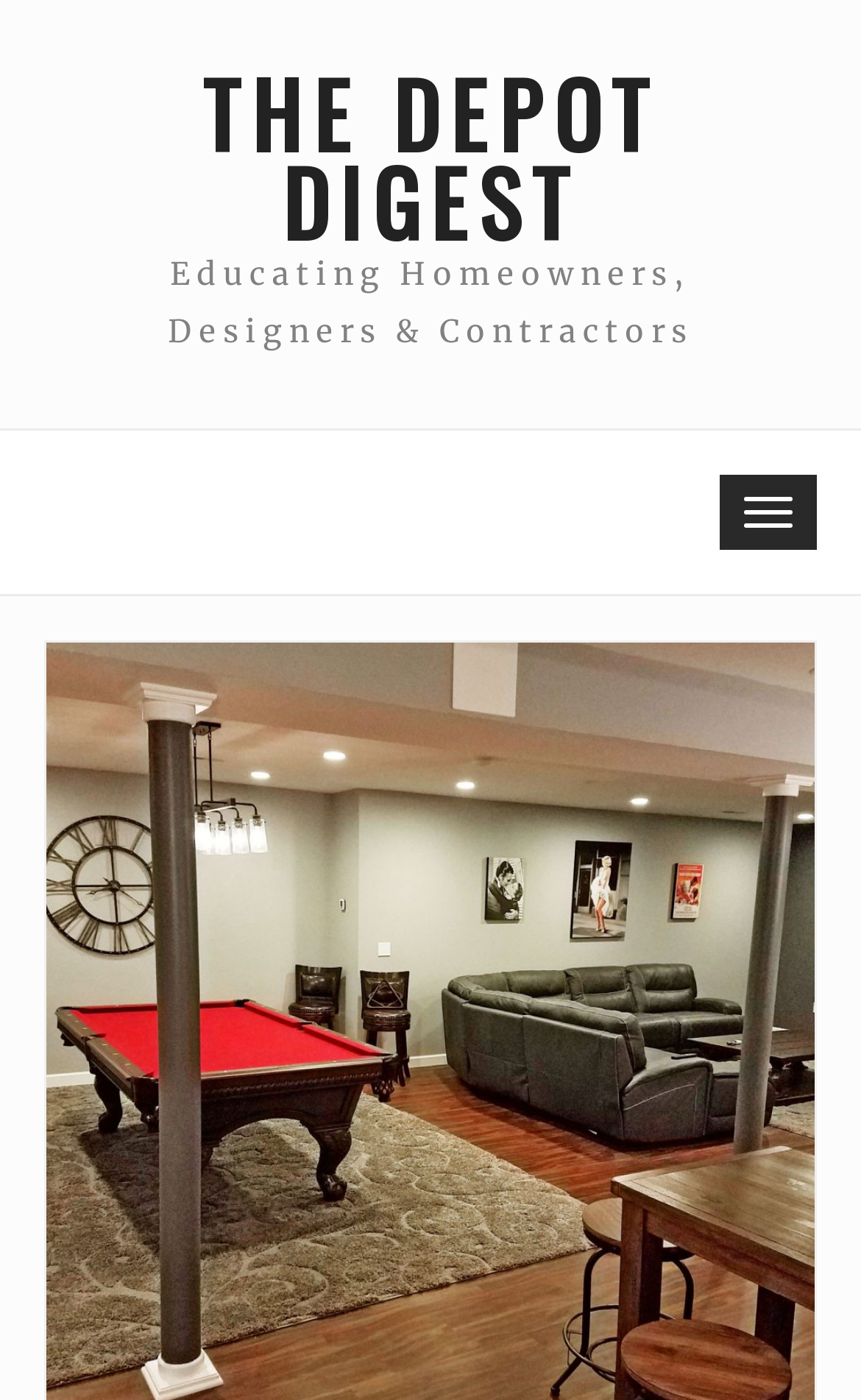Identify the bounding box for the described UI element. Provide the coordinates in (top-left x, top-left y, bottom-right x, bottom-right y) format with values ranging from 0 to 1: Toggle navigation

[0.836, 0.339, 0.949, 0.393]